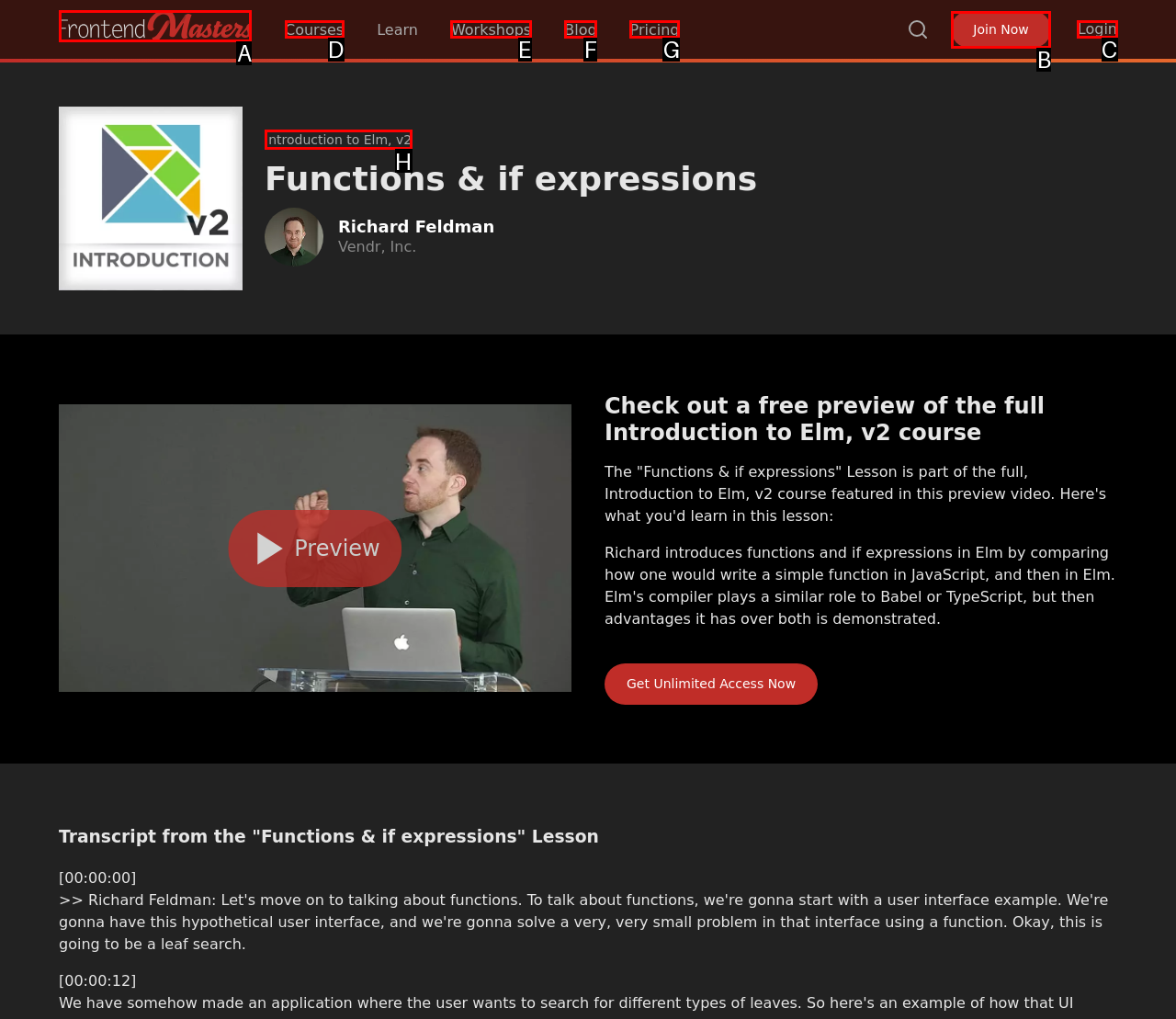Indicate which HTML element you need to click to complete the task: Click on the FrontendMasters link. Provide the letter of the selected option directly.

A